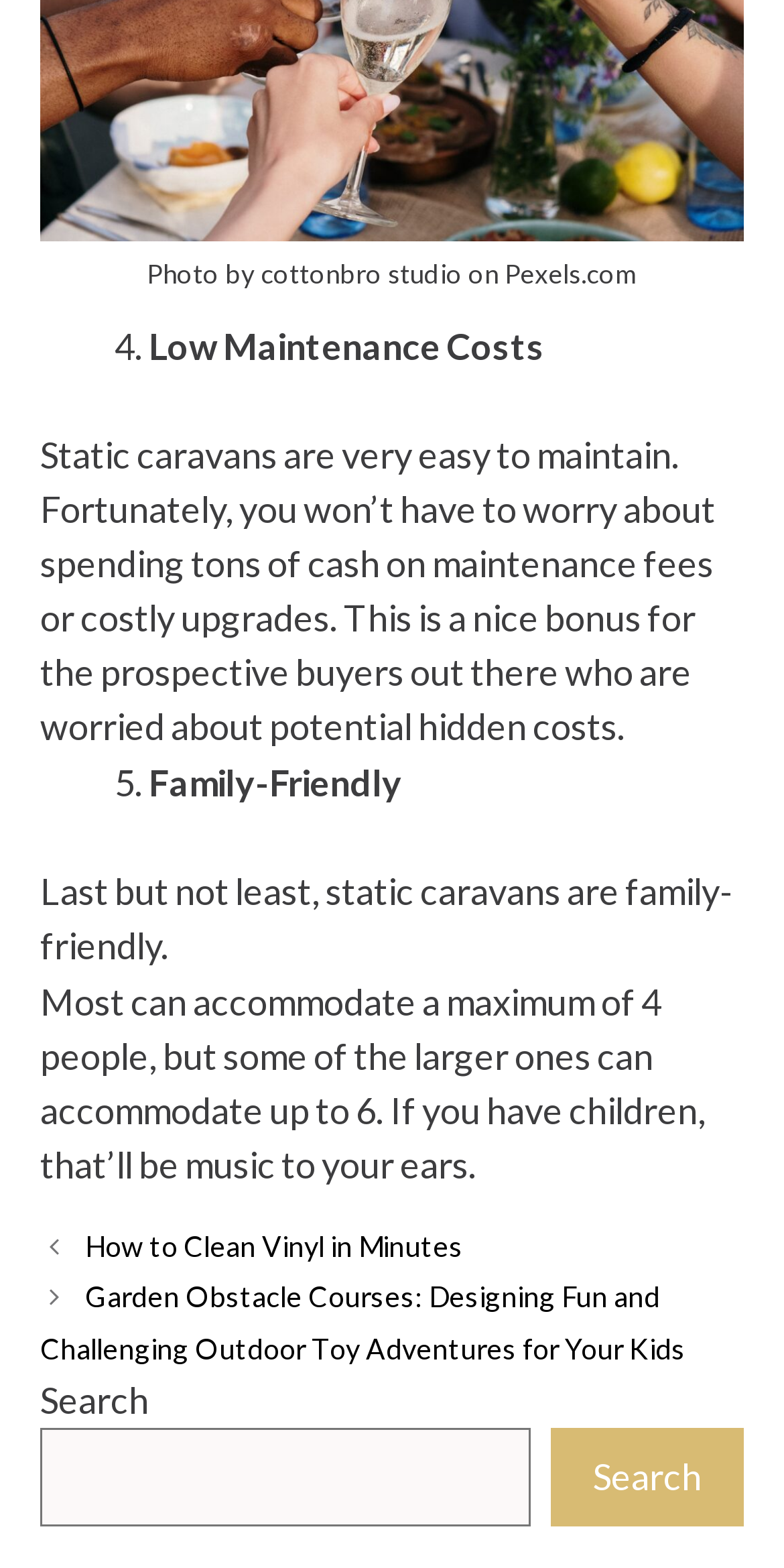Please determine the bounding box coordinates for the UI element described here. Use the format (top-left x, top-left y, bottom-right x, bottom-right y) with values bounded between 0 and 1: English Danish English

None